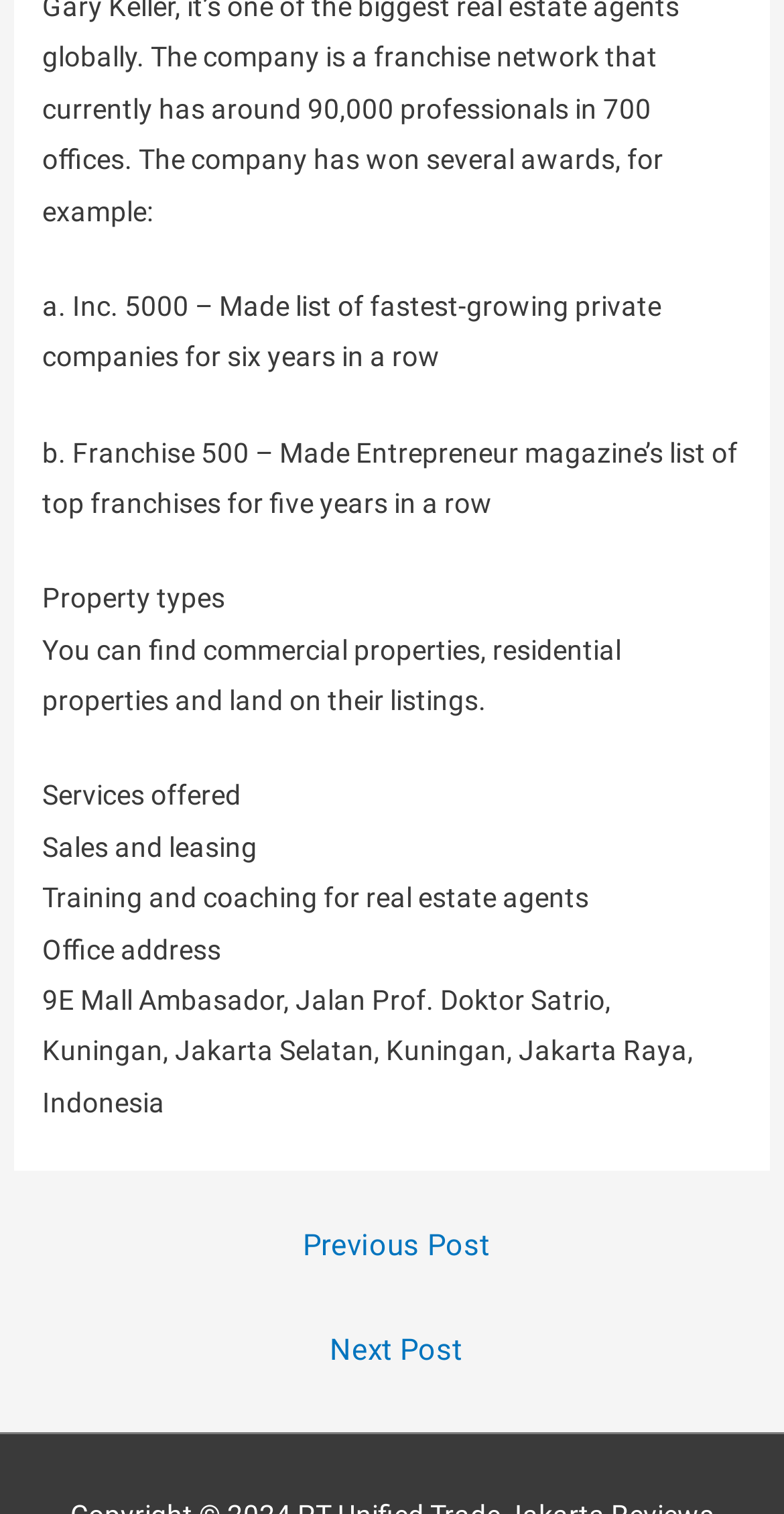Please answer the following question as detailed as possible based on the image: 
What is the company's achievement?

The company has achieved Inc. 5000, which is a list of fastest-growing private companies, for six years in a row, as mentioned in the first StaticText element.